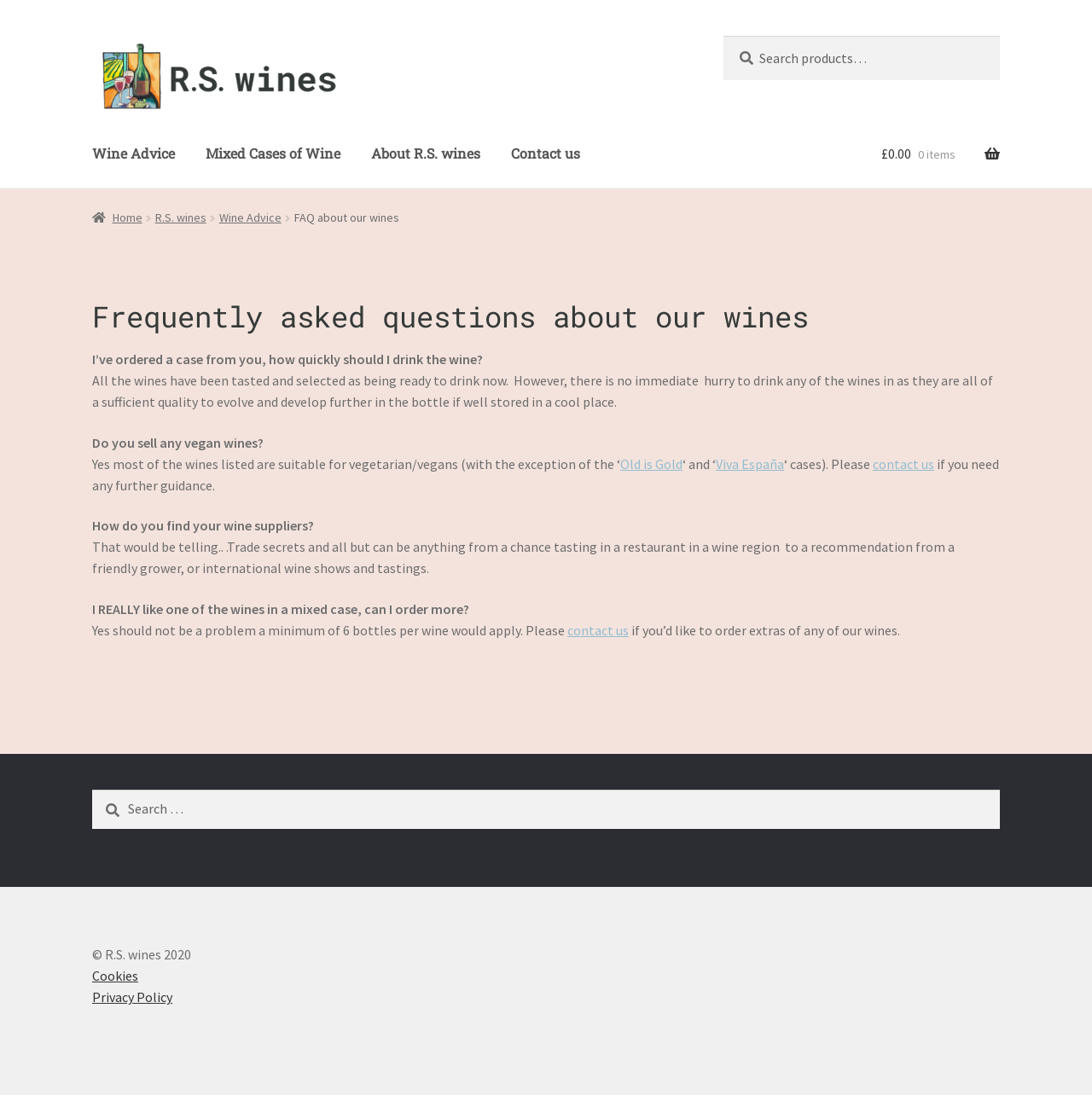Identify the bounding box of the UI element that matches this description: "Mixed Cases of Wine".

[0.176, 0.11, 0.324, 0.169]